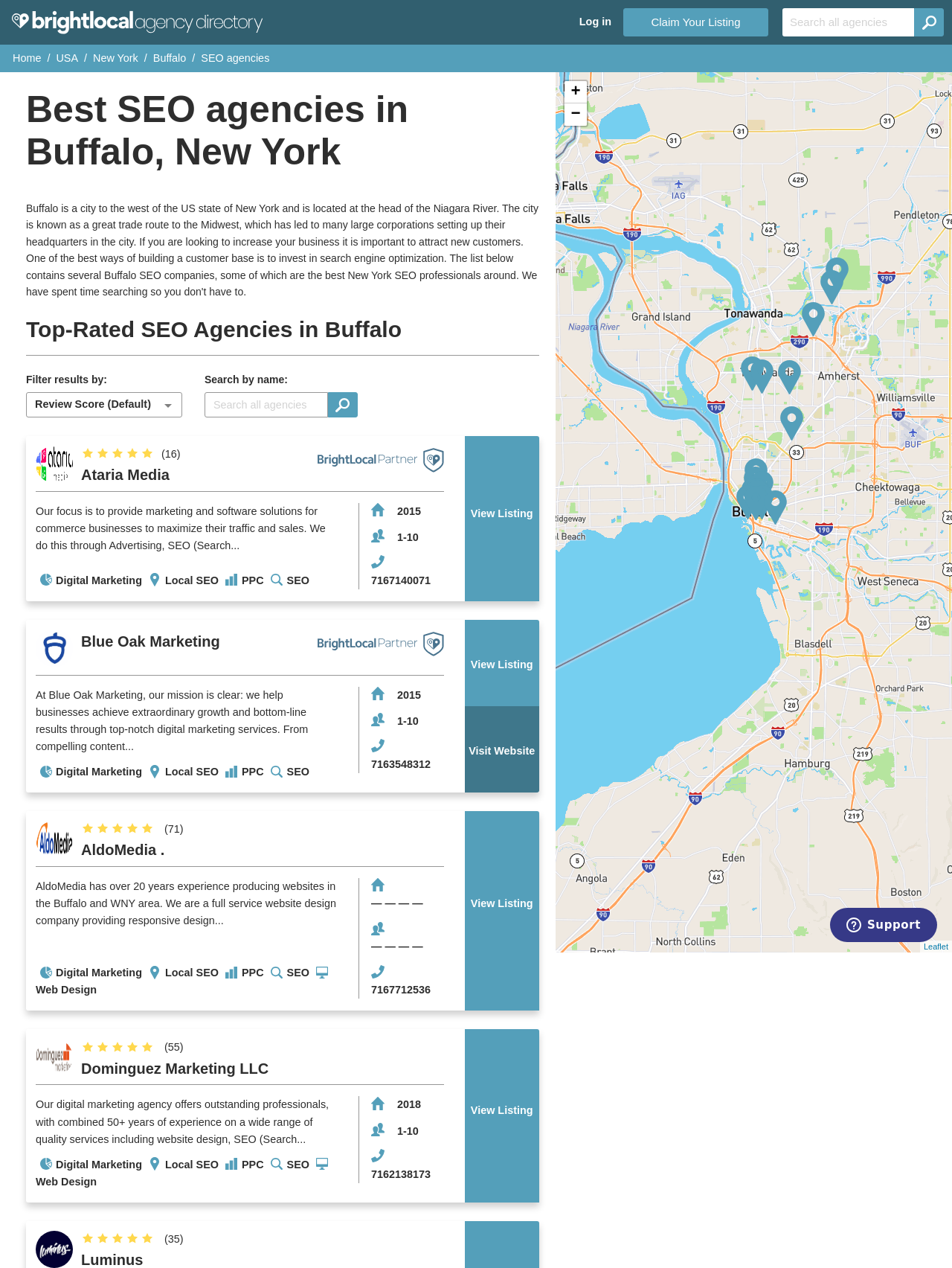Provide the bounding box coordinates of the UI element that matches the description: "View Listing".

[0.488, 0.344, 0.566, 0.474]